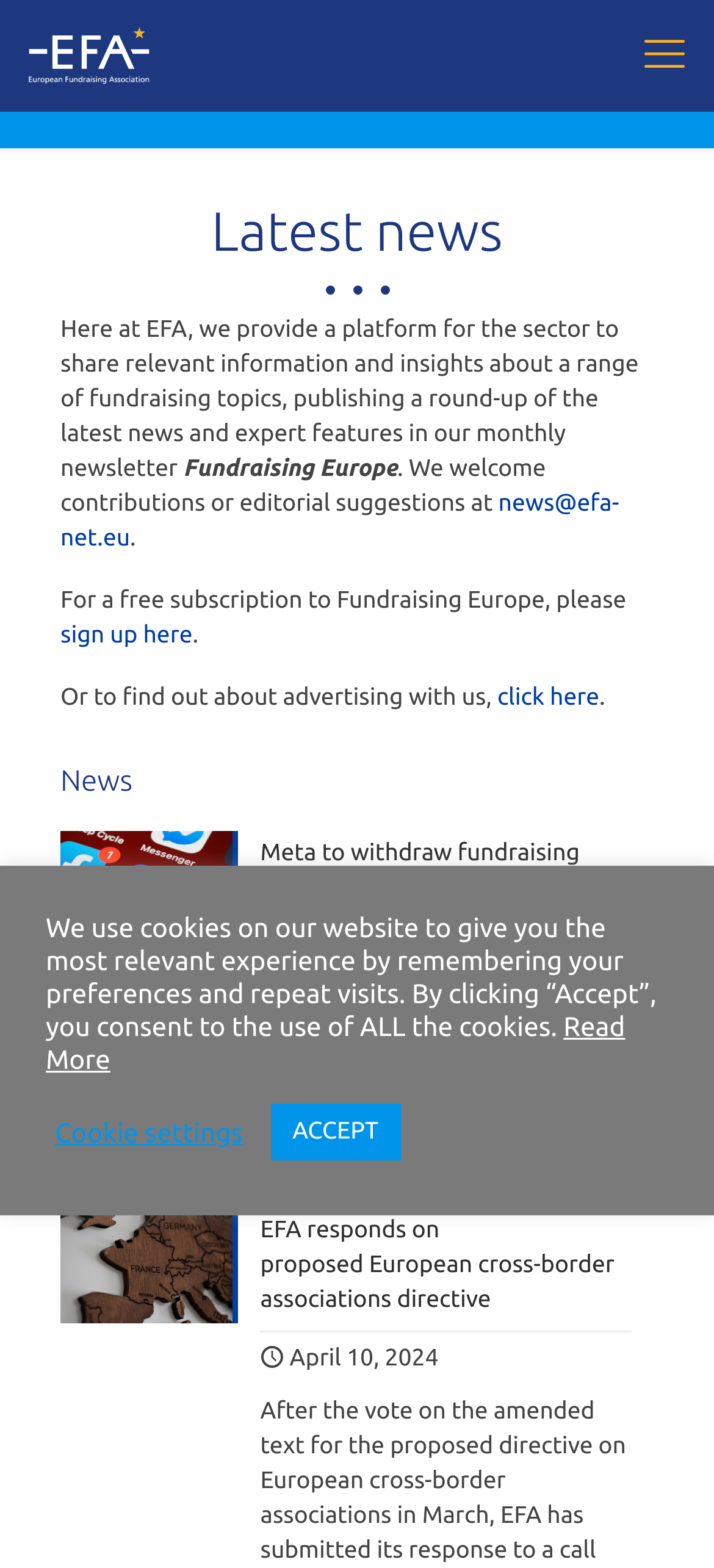Answer the question below using just one word or a short phrase: 
When was the latest news article published?

May 7, 2024